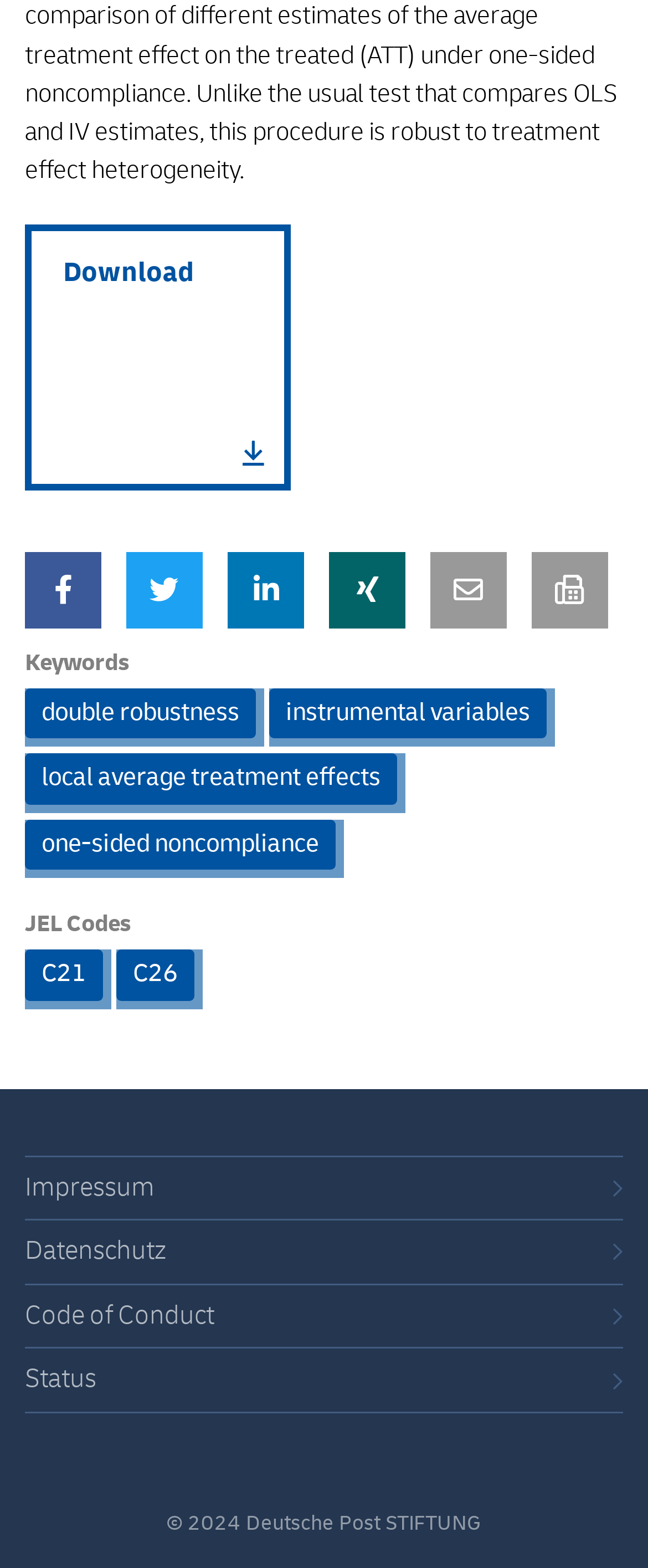Please determine the bounding box coordinates of the element's region to click in order to carry out the following instruction: "Download a file". The coordinates should be four float numbers between 0 and 1, i.e., [left, top, right, bottom].

[0.038, 0.143, 0.449, 0.313]